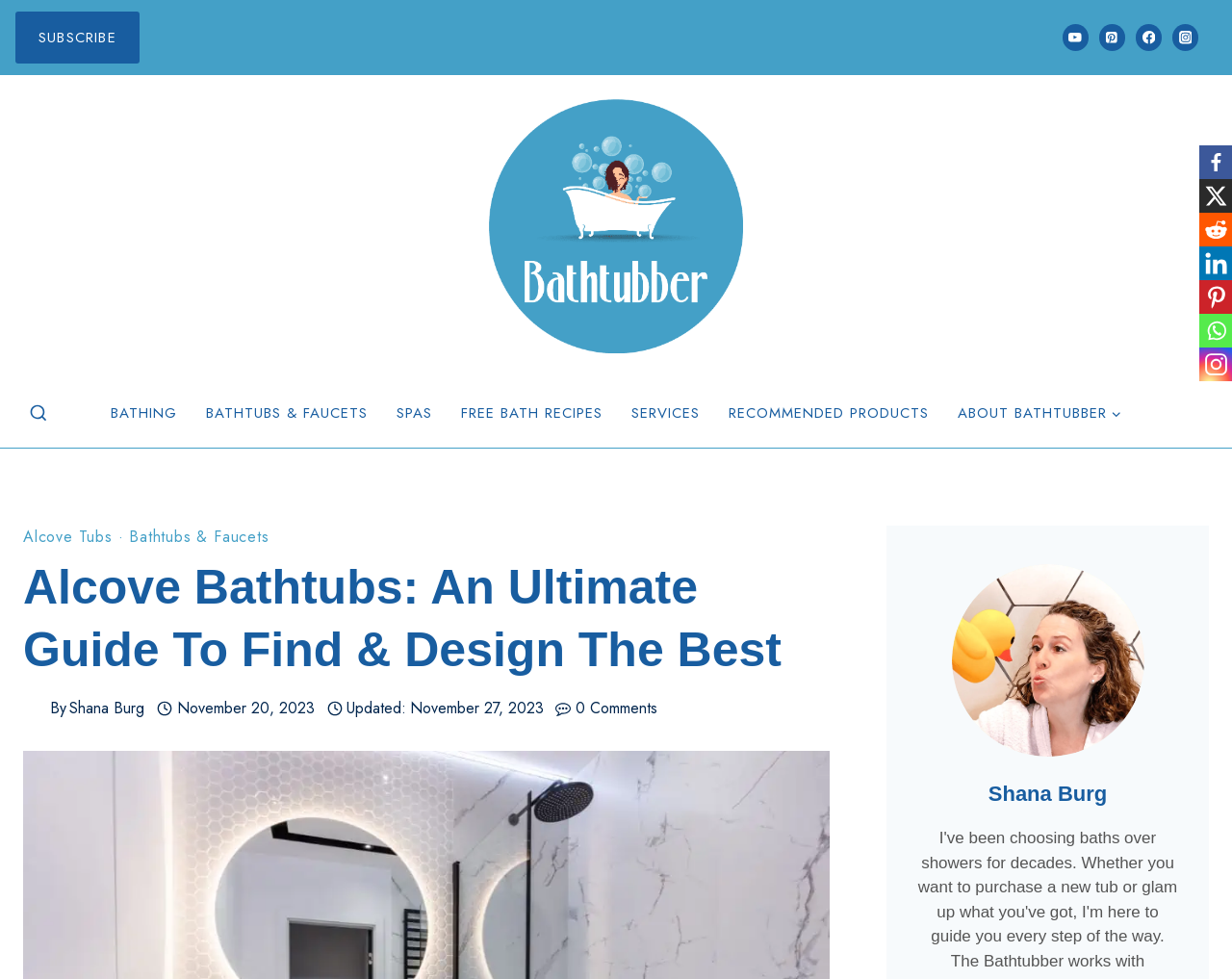Based on the description "Bathtubs & Faucets", find the bounding box of the specified UI element.

[0.105, 0.536, 0.218, 0.559]